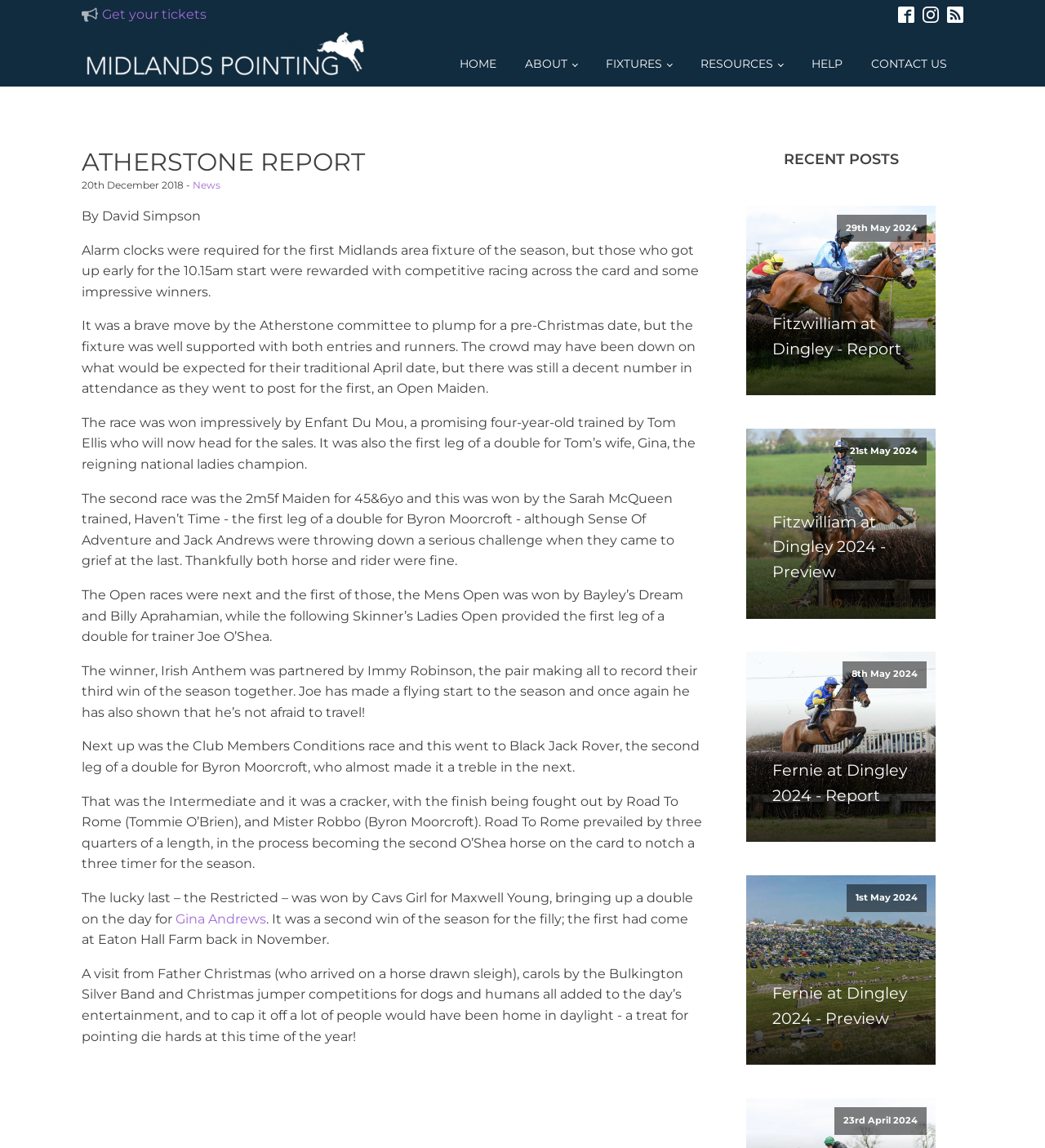What is the name of the band that performed at the Atherstone fixture?
Can you provide a detailed and comprehensive answer to the question?

I found the answer by reading the text in the StaticText element which describes the entertainment at the Atherstone fixture, and it mentions that the Bulkington Silver Band performed carols.